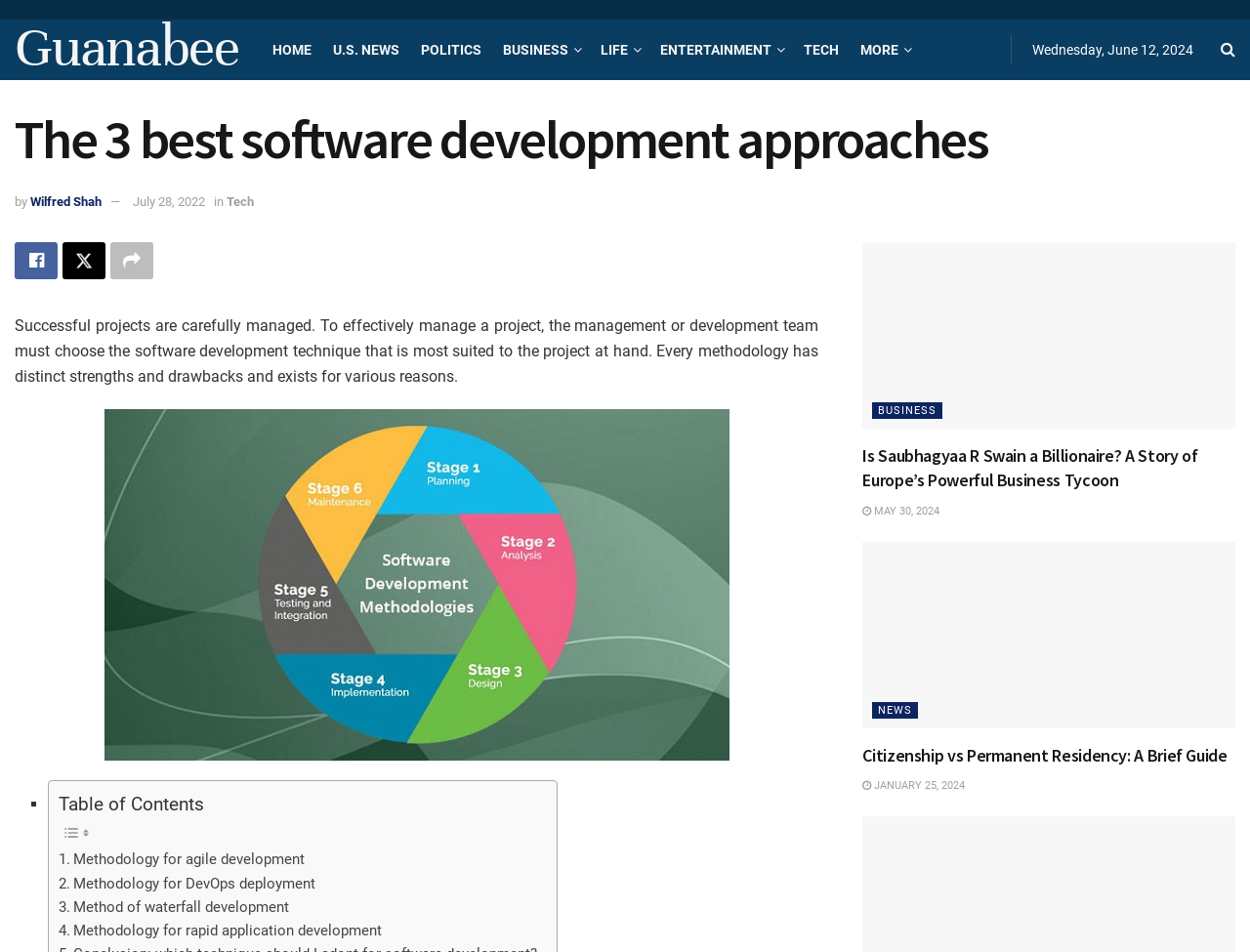Summarize the contents and layout of the webpage in detail.

This webpage appears to be a news article or blog post about software development approaches. At the top, there is a navigation menu with links to various sections, including "HOME", "U.S. NEWS", "POLITICS", "BUSINESS", "LIFE", "ENTERTAINMENT", "TECH", and "MORE". The current page is focused on "The 3 best software development approaches".

Below the navigation menu, there is a date displayed as "Wednesday, June 12, 2024". Next to it, there is a search icon. The main heading of the page, "The 3 best software development approaches", is displayed prominently.

The article is written by Wilfred Shah and was published on July 28, 2022. It belongs to the "Tech" category. The article's content is divided into sections, with a brief introduction that explains the importance of choosing the right software development technique for a project.

On the left side of the article, there are social media links and a table of contents with links to different sections of the article. The table of contents is marked with a list marker "■".

The main content of the article is divided into sections, each describing a different software development methodology, including agile development, DevOps deployment, waterfall development, and rapid application development.

On the right side of the page, there are two other news articles or blog posts. The first one is titled "Is Saubhagyaa R Swain a Billionaire? A Story of Europe’s Powerful Business Tycoon" and has a corresponding image. The second one is titled "Citizenship vs Permanent Residency: A Brief Guide" and also has an image. Both articles have links to their respective categories, "BUSINESS" and "NEWS", and display their publication dates.